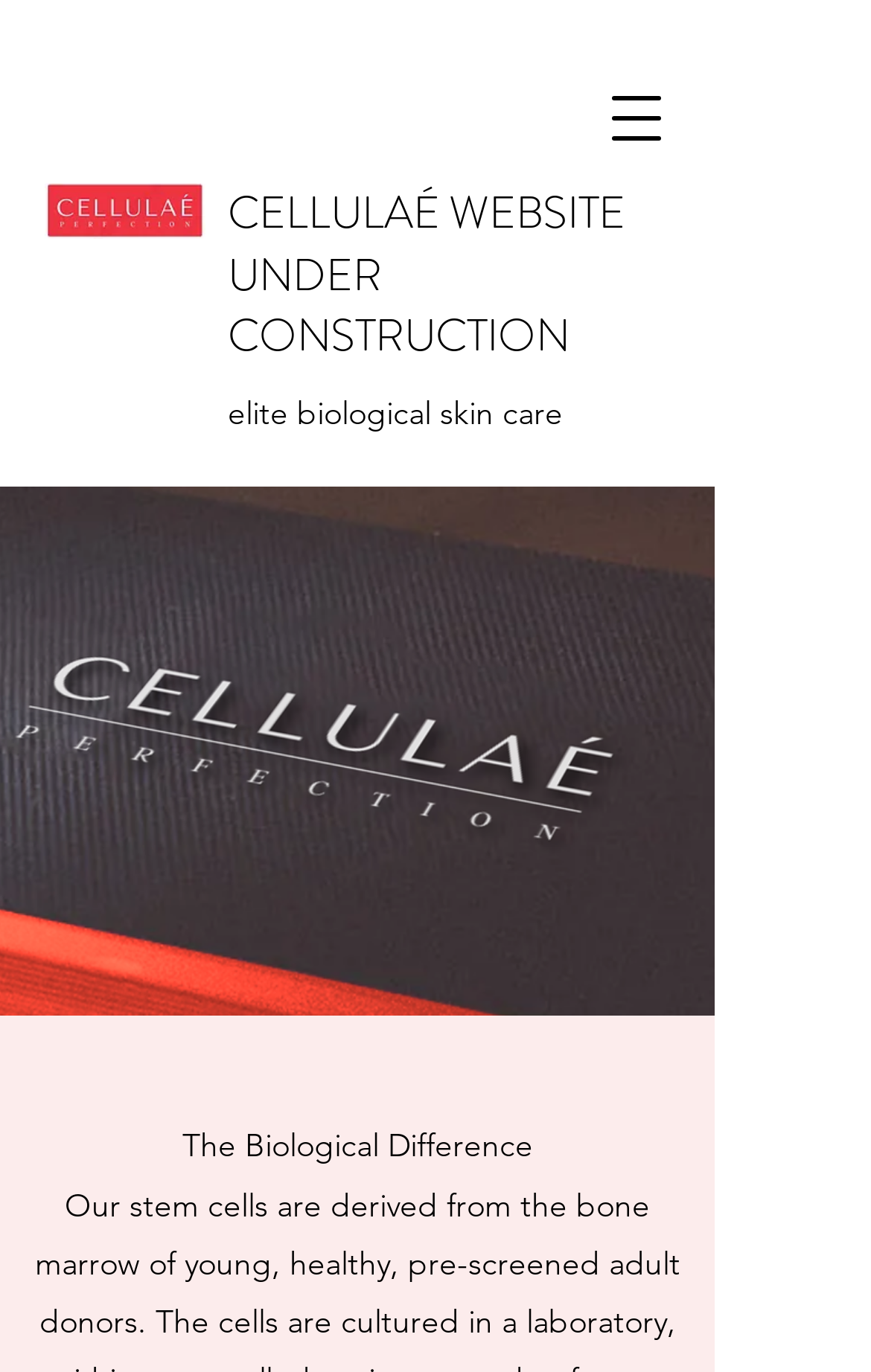Describe all the key features and sections of the webpage thoroughly.

The webpage is titled "Home | My Site" and has a prominent navigation menu button at the top right corner, labeled "Open navigation menu". Below this button, there is an "Untitled" link with an accompanying image, positioned at the top left corner of the page. 

To the right of this link, there is a link labeled "CELLULAÉ WEBSITE UNDER CONSTRUCTION" followed by a text "elite biological skin care". 

Below these elements, there is a large image taking up most of the page's width, with a heading "The Biological Difference" placed at the bottom of the page.